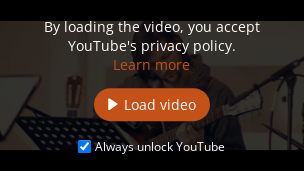What is the purpose of the checkbox?
We need a detailed and meticulous answer to the question.

The checkbox labeled 'Always unlock YouTube' suggests an option for continuous viewing without interruption, allowing users to watch the video without any breaks or restrictions.